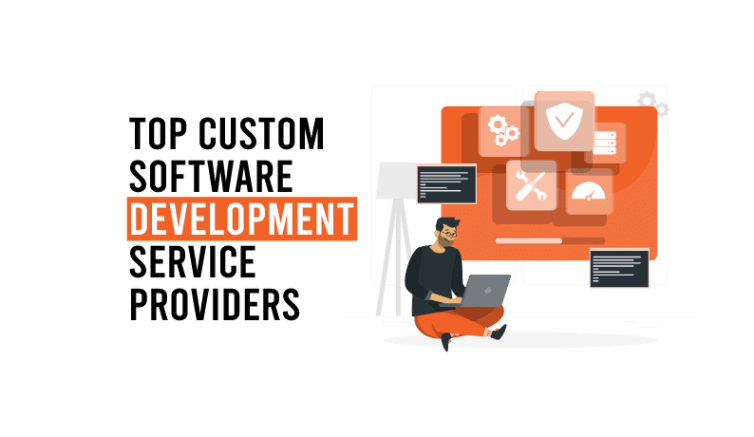What is the person in the illustration doing?
Using the image as a reference, give a one-word or short phrase answer.

working on a laptop